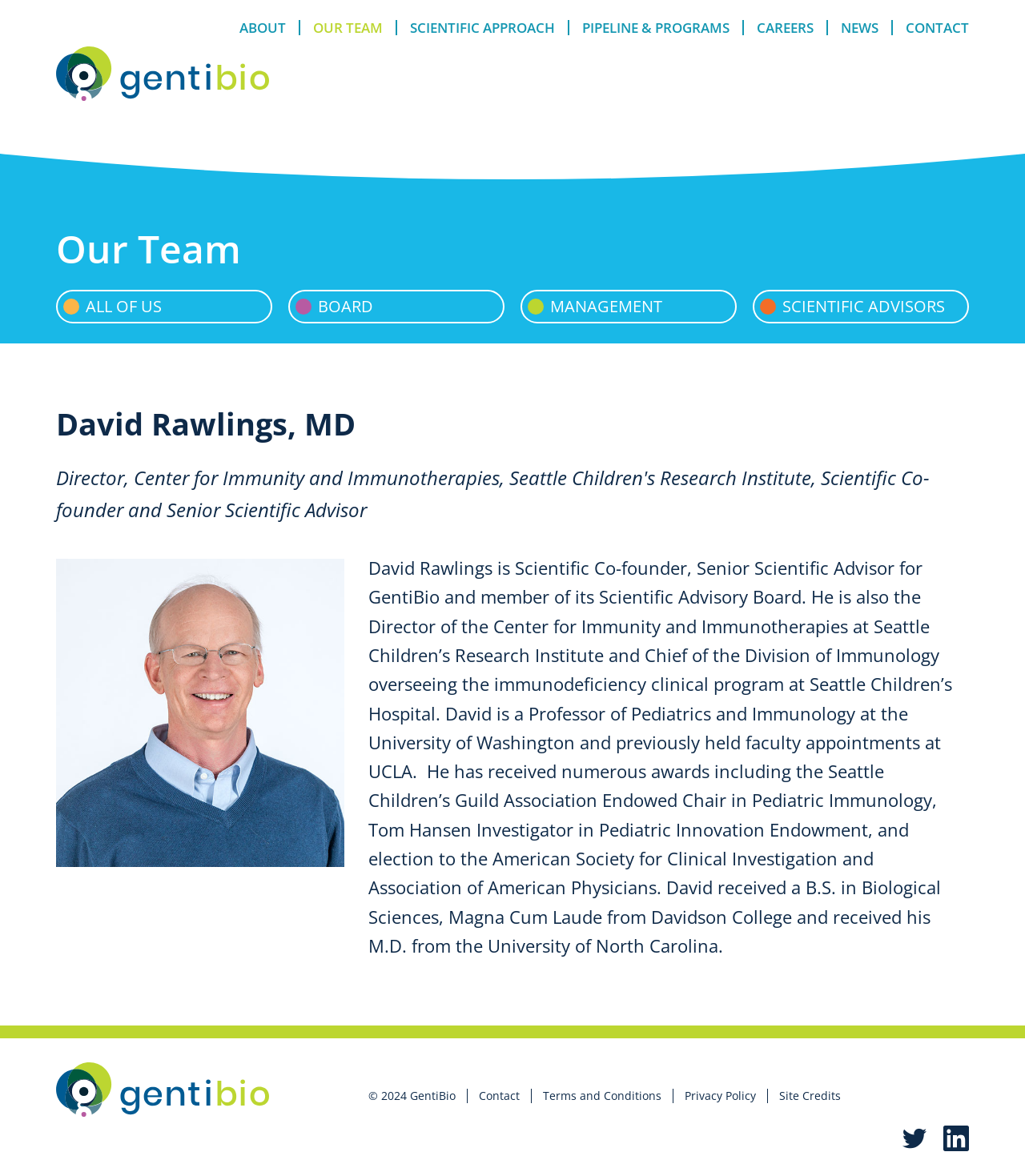Pinpoint the bounding box coordinates of the element that must be clicked to accomplish the following instruction: "Contact GentiBio". The coordinates should be in the format of four float numbers between 0 and 1, i.e., [left, top, right, bottom].

[0.467, 0.925, 0.507, 0.938]